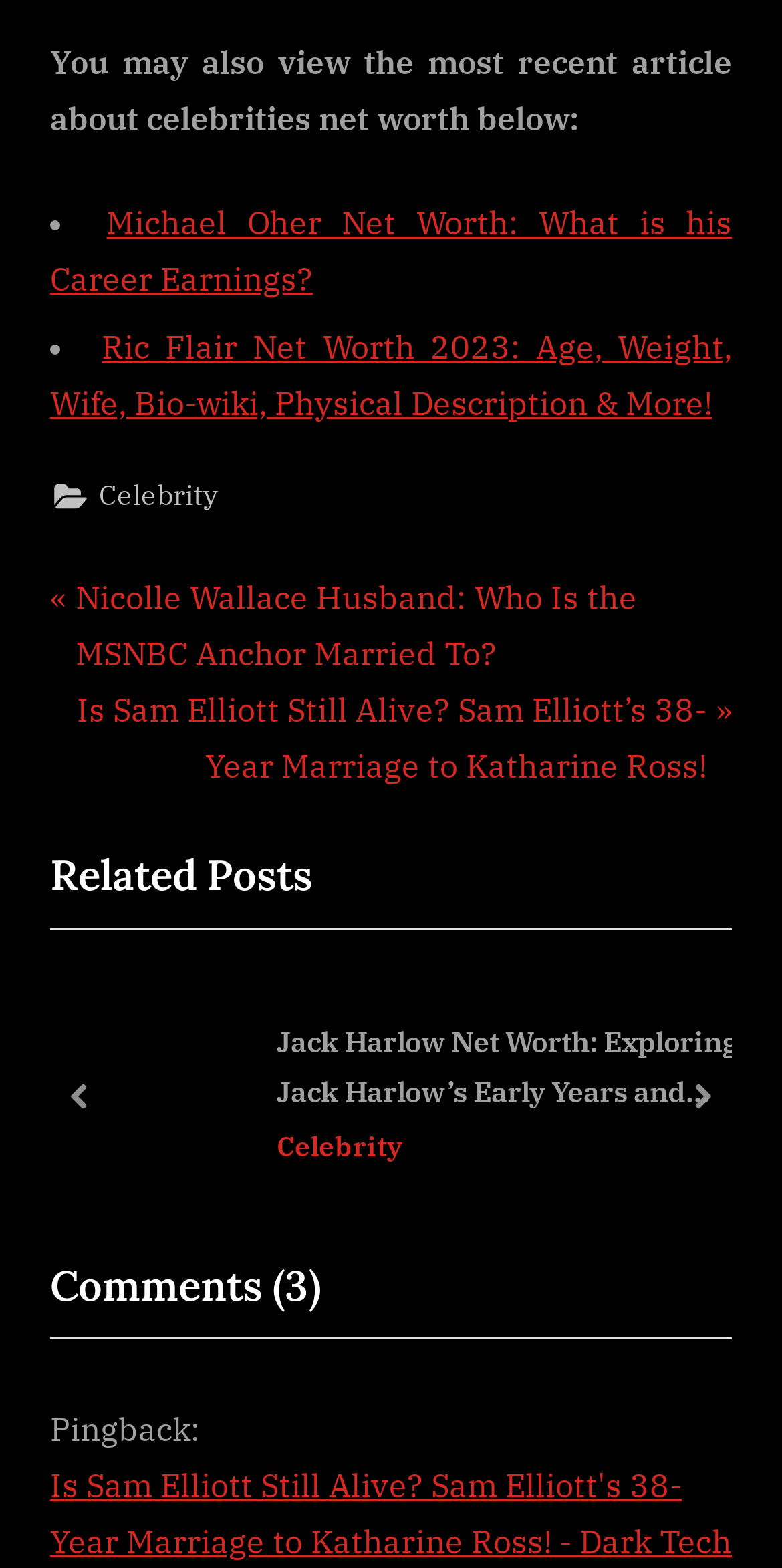Extract the bounding box coordinates of the UI element described: "parent_node: Search:". Provide the coordinates in the format [left, top, right, bottom] with values ranging from 0 to 1.

None